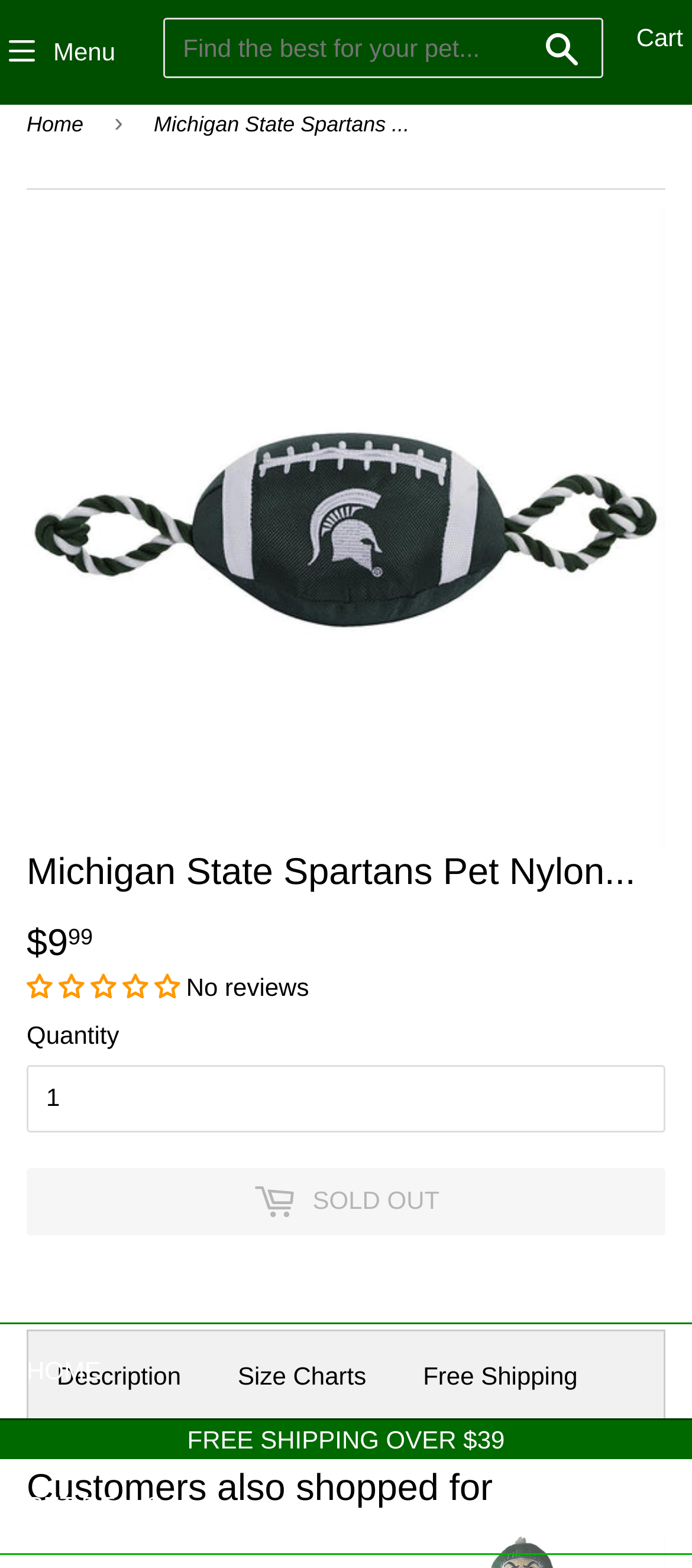Provide the bounding box coordinates of the UI element that matches the description: "parent_node: No reviews aria-label="0.00 stars"".

[0.038, 0.621, 0.269, 0.639]